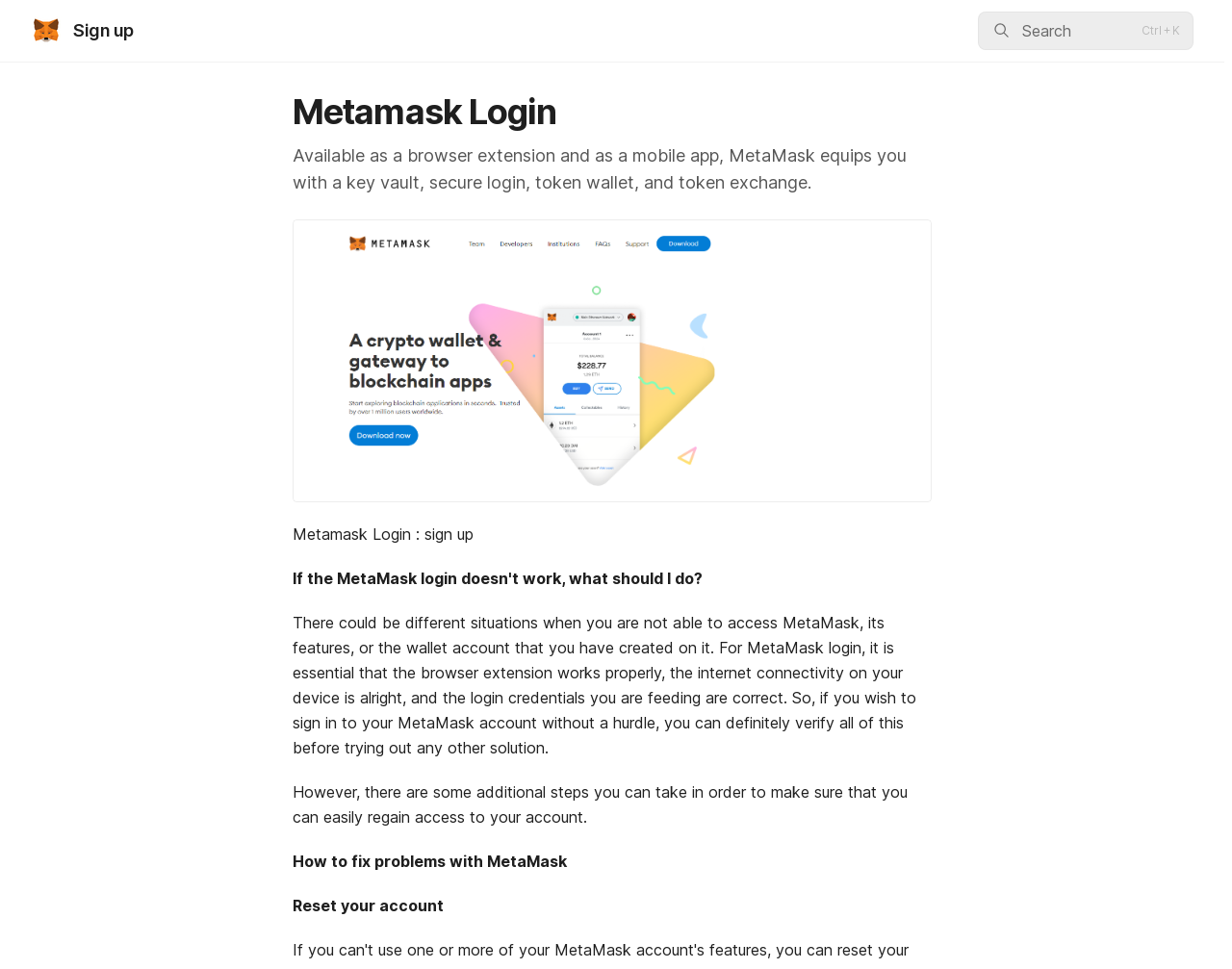What is the purpose of MetaMask?
Please give a detailed and elaborate explanation in response to the question.

According to the static text on the webpage, MetaMask equips users with a key vault, secure login, token wallet, and token exchange, which suggests that the purpose of MetaMask is to provide a secure and convenient way to manage digital assets.